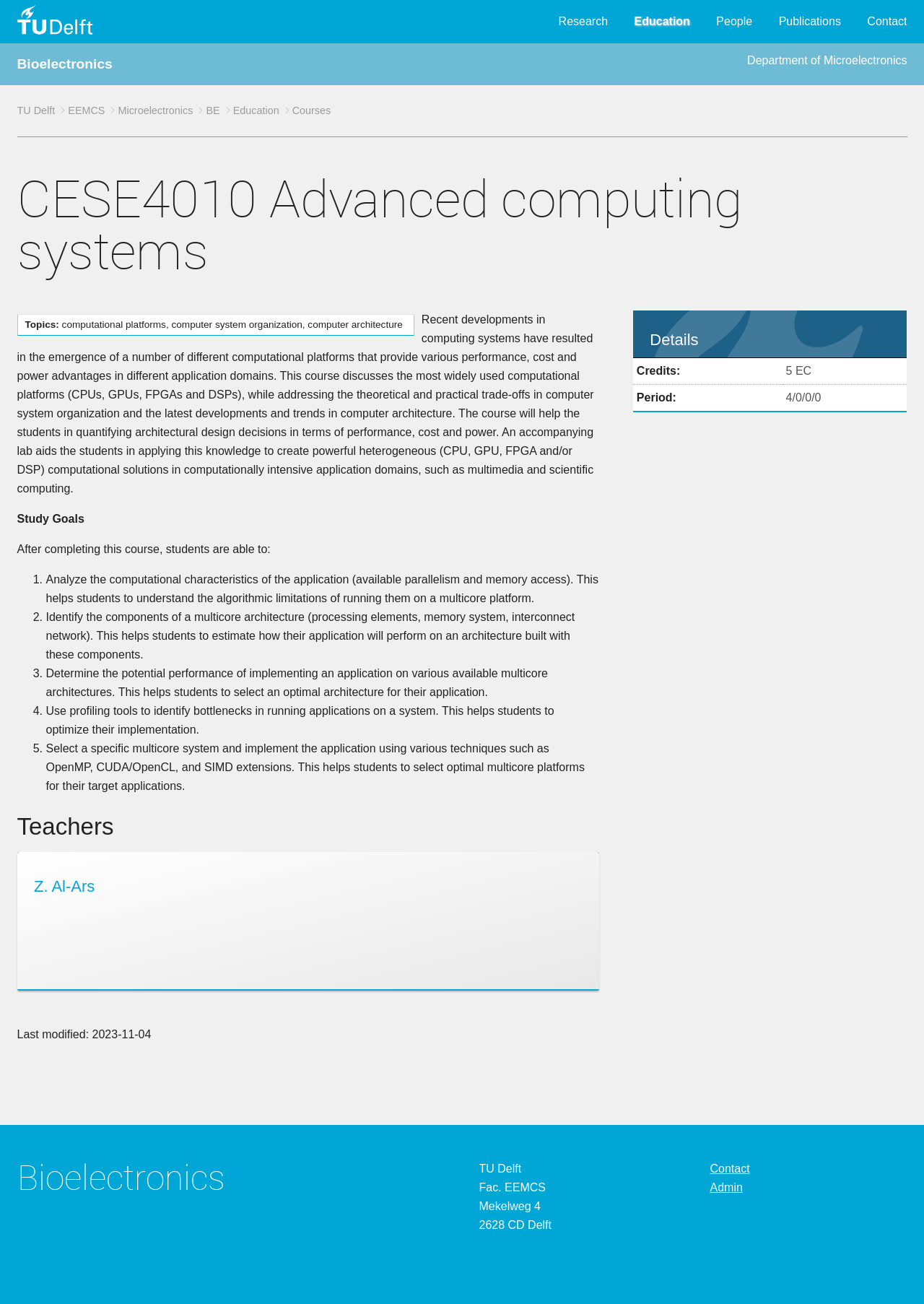What is the name of the department?
Look at the screenshot and respond with a single word or phrase.

Department of Microelectronics